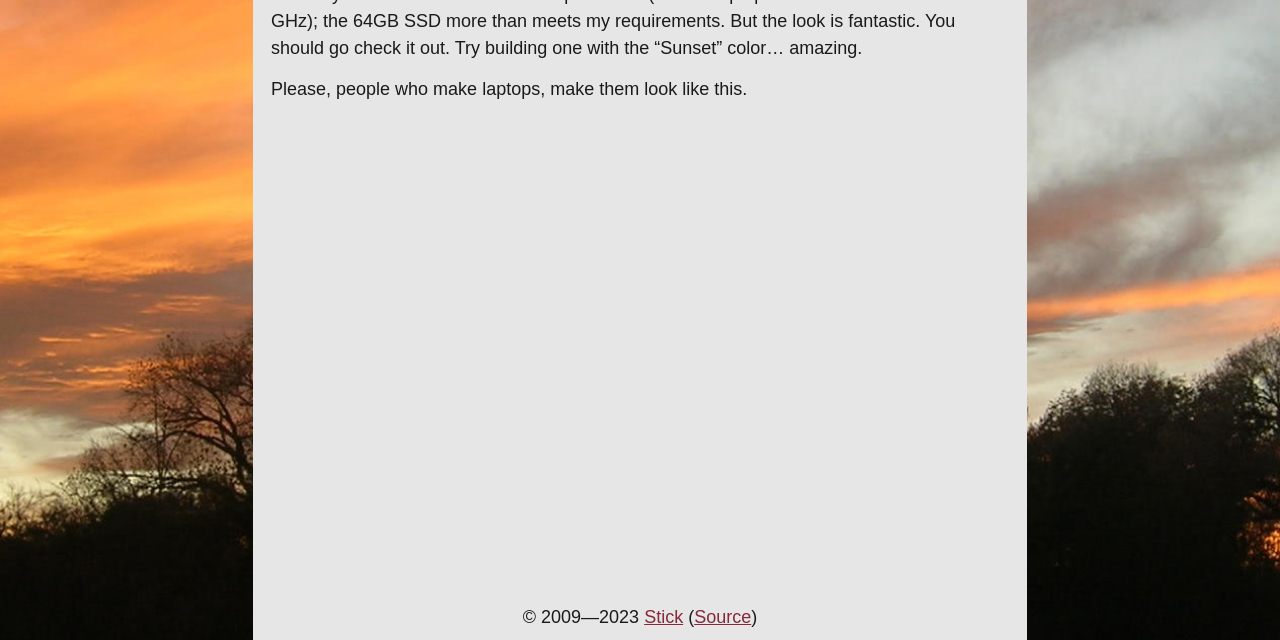Bounding box coordinates are specified in the format (top-left x, top-left y, bottom-right x, bottom-right y). All values are floating point numbers bounded between 0 and 1. Please provide the bounding box coordinate of the region this sentence describes: Source

[0.542, 0.948, 0.587, 0.98]